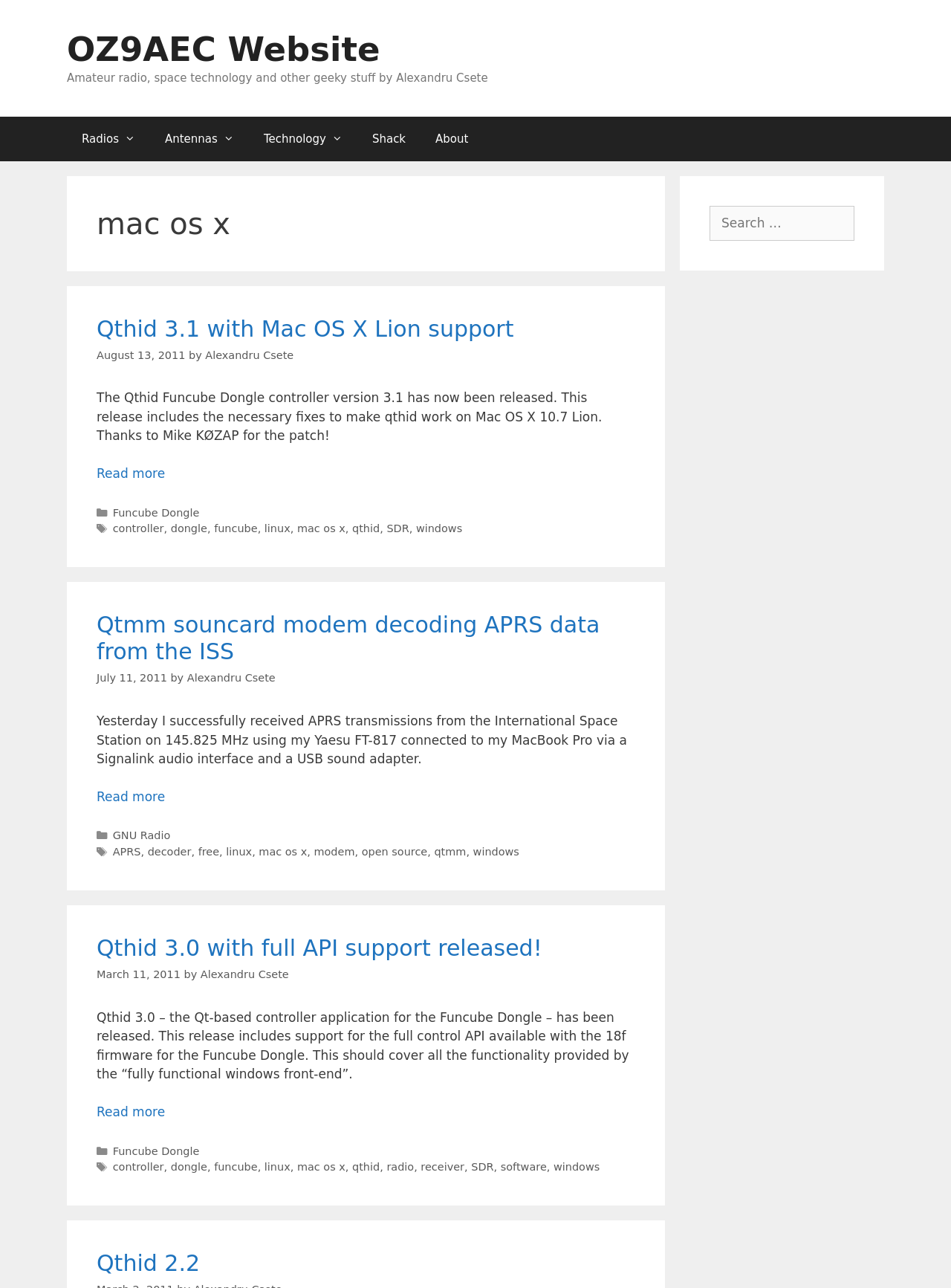Could you specify the bounding box coordinates for the clickable section to complete the following instruction: "Read more about 'Qthid 3.1 with Mac OS X Lion support'"?

[0.102, 0.362, 0.174, 0.374]